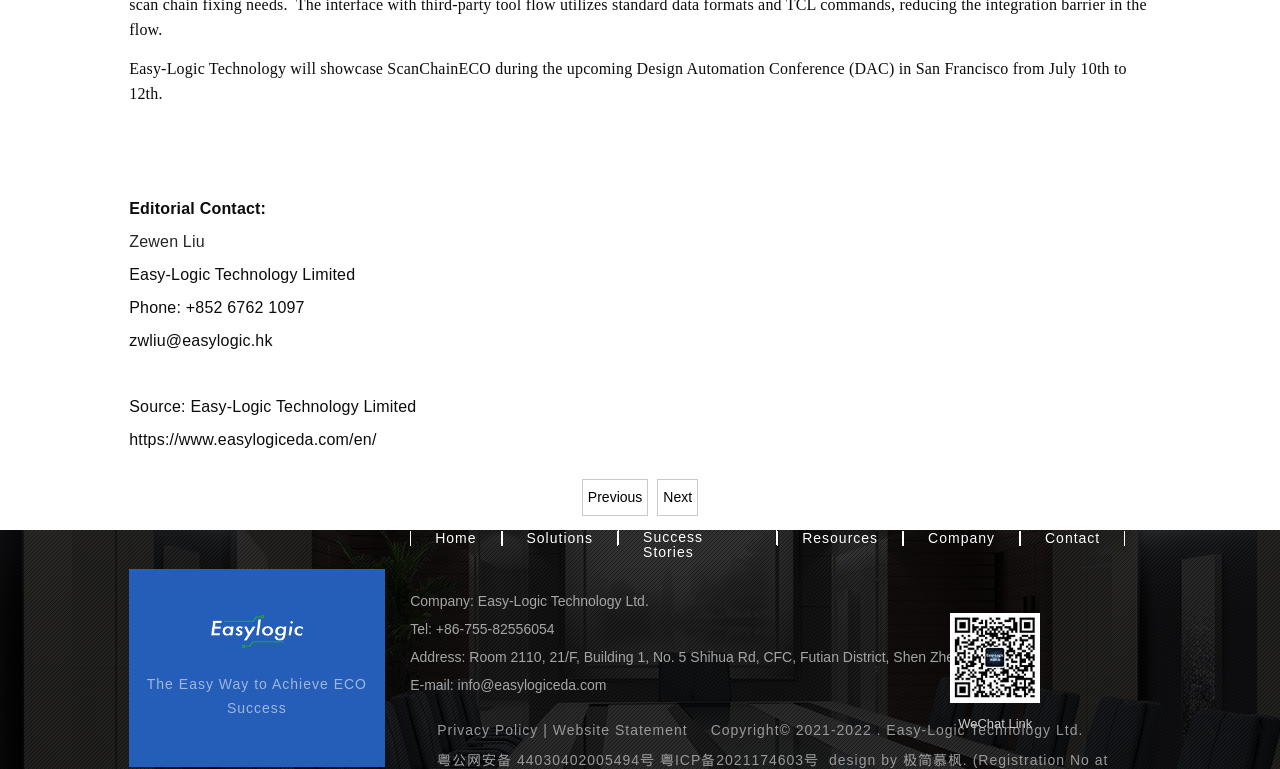What is the company name mentioned in the webpage?
Please respond to the question with a detailed and thorough explanation.

The company name is mentioned in the webpage as 'Easy-Logic Technology Ltd.' which can be found in the static text element 'Company: Easy-Logic Technology Ltd.' with bounding box coordinates [0.32, 0.772, 0.507, 0.792].